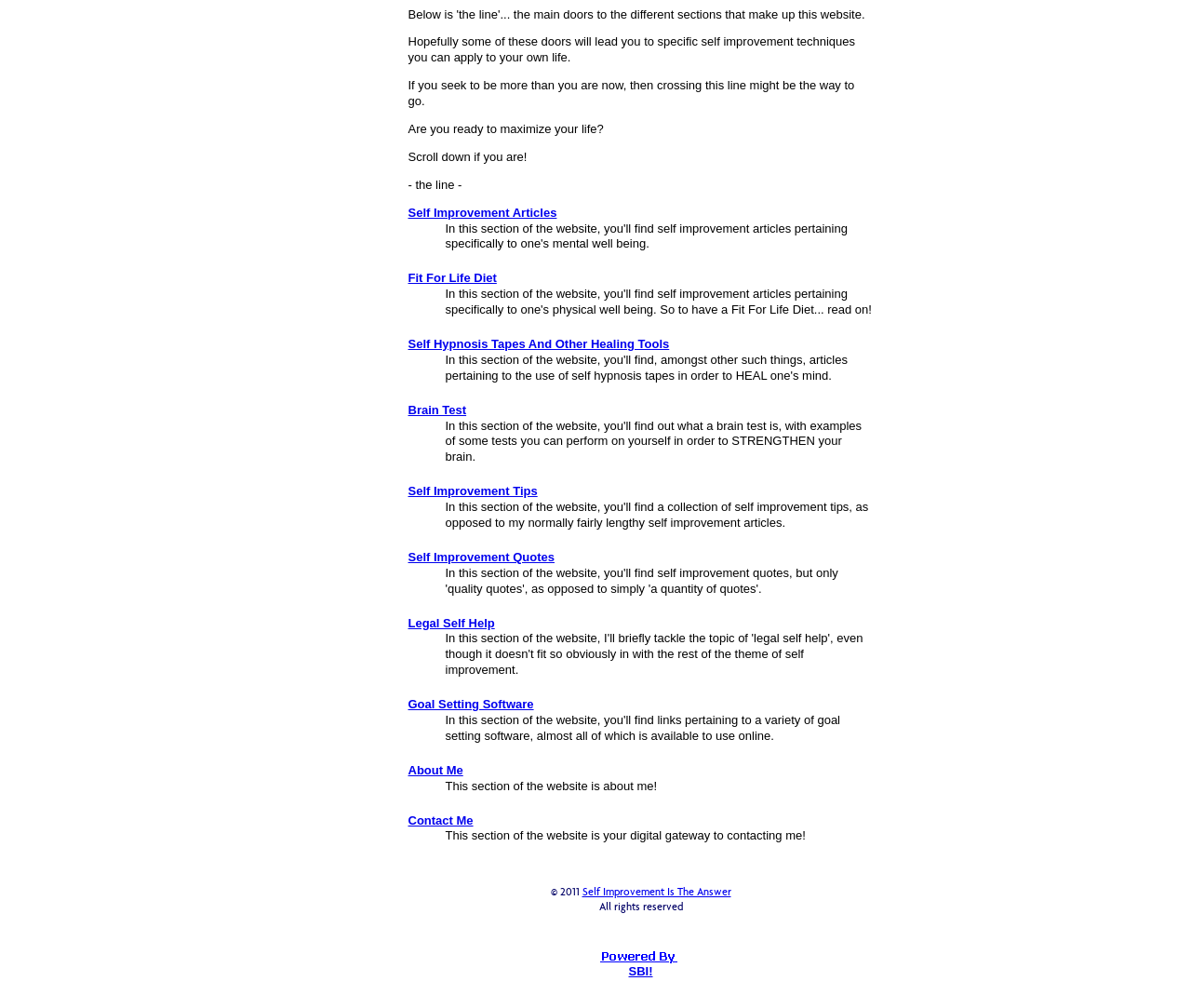What is the theme of this website?
Using the image, answer in one word or phrase.

Self Improvement